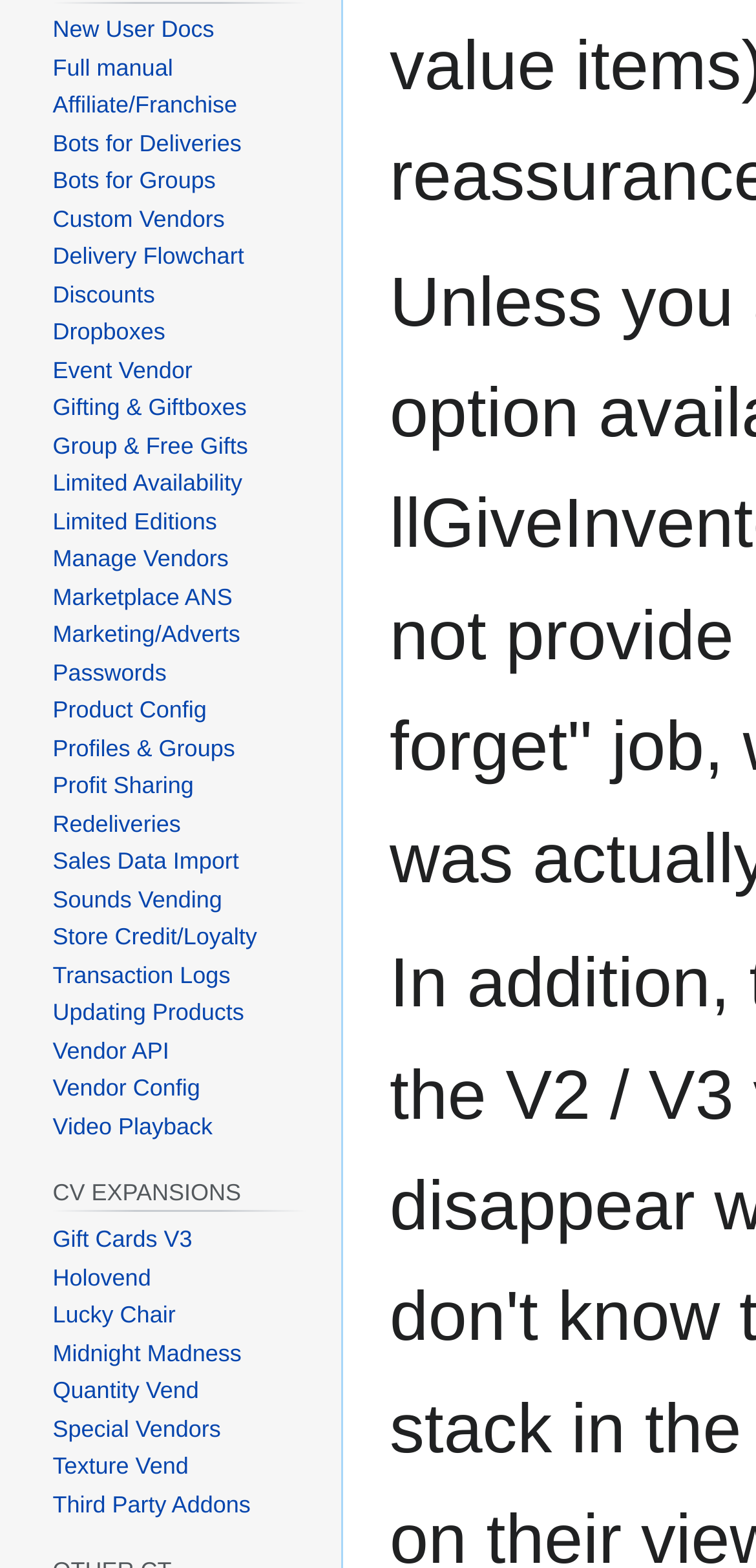Bounding box coordinates are specified in the format (top-left x, top-left y, bottom-right x, bottom-right y). All values are floating point numbers bounded between 0 and 1. Please provide the bounding box coordinate of the region this sentence describes: Bots for Deliveries

[0.07, 0.083, 0.319, 0.1]